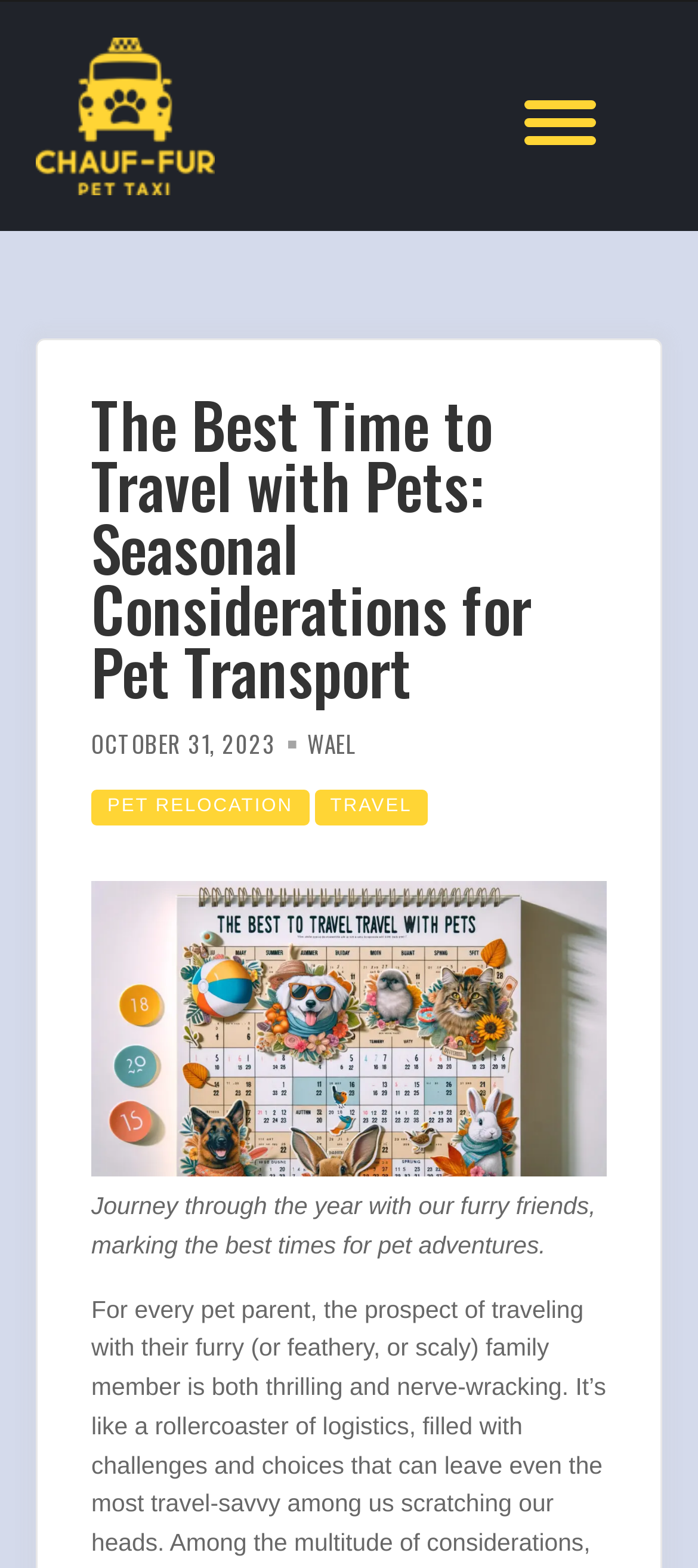Provide a brief response to the question using a single word or phrase: 
What is the logo of the website?

Chauf-fur Logo yellow